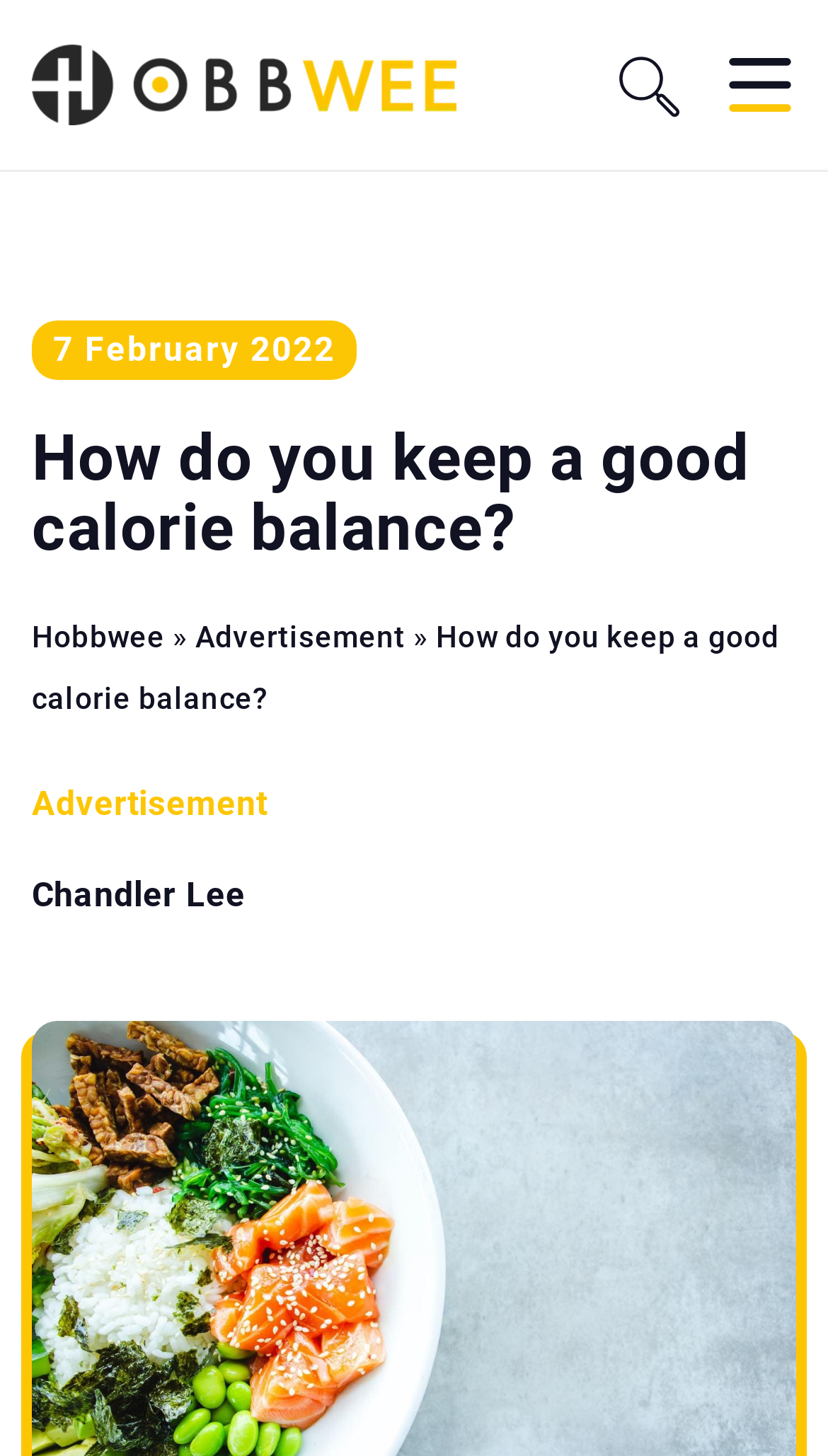Please answer the following question using a single word or phrase: 
Who is the author of the article?

Chandler Lee